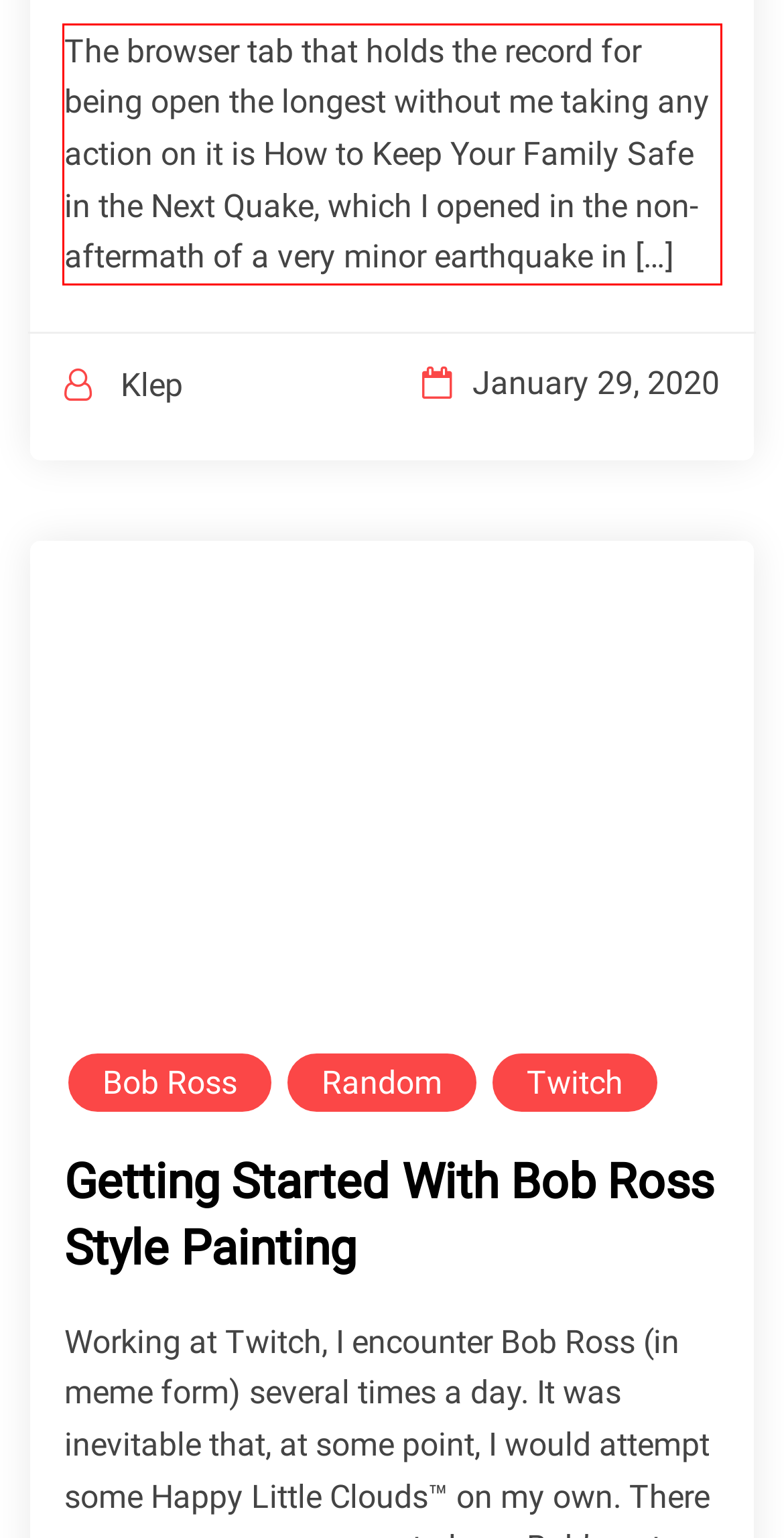Given a screenshot of a webpage containing a red rectangle bounding box, extract and provide the text content found within the red bounding box.

The browser tab that holds the record for being open the longest without me taking any action on it is How to Keep Your Family Safe in the Next Quake, which I opened in the non-aftermath of a very minor earthquake in […]